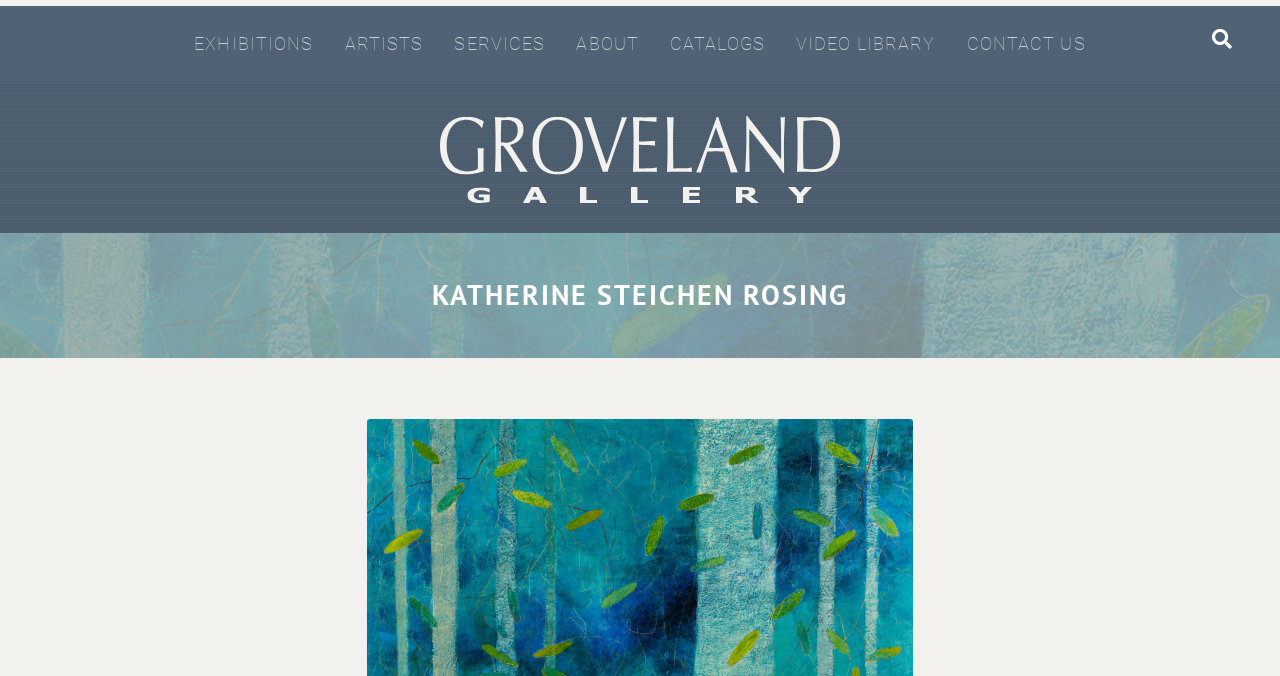What is the purpose of the image on the webpage?
Answer the question with as much detail as possible.

The image on the webpage is likely to represent the artist Katherine Steichen Rosing, as it is located below the heading with her name and takes up a significant portion of the webpage.